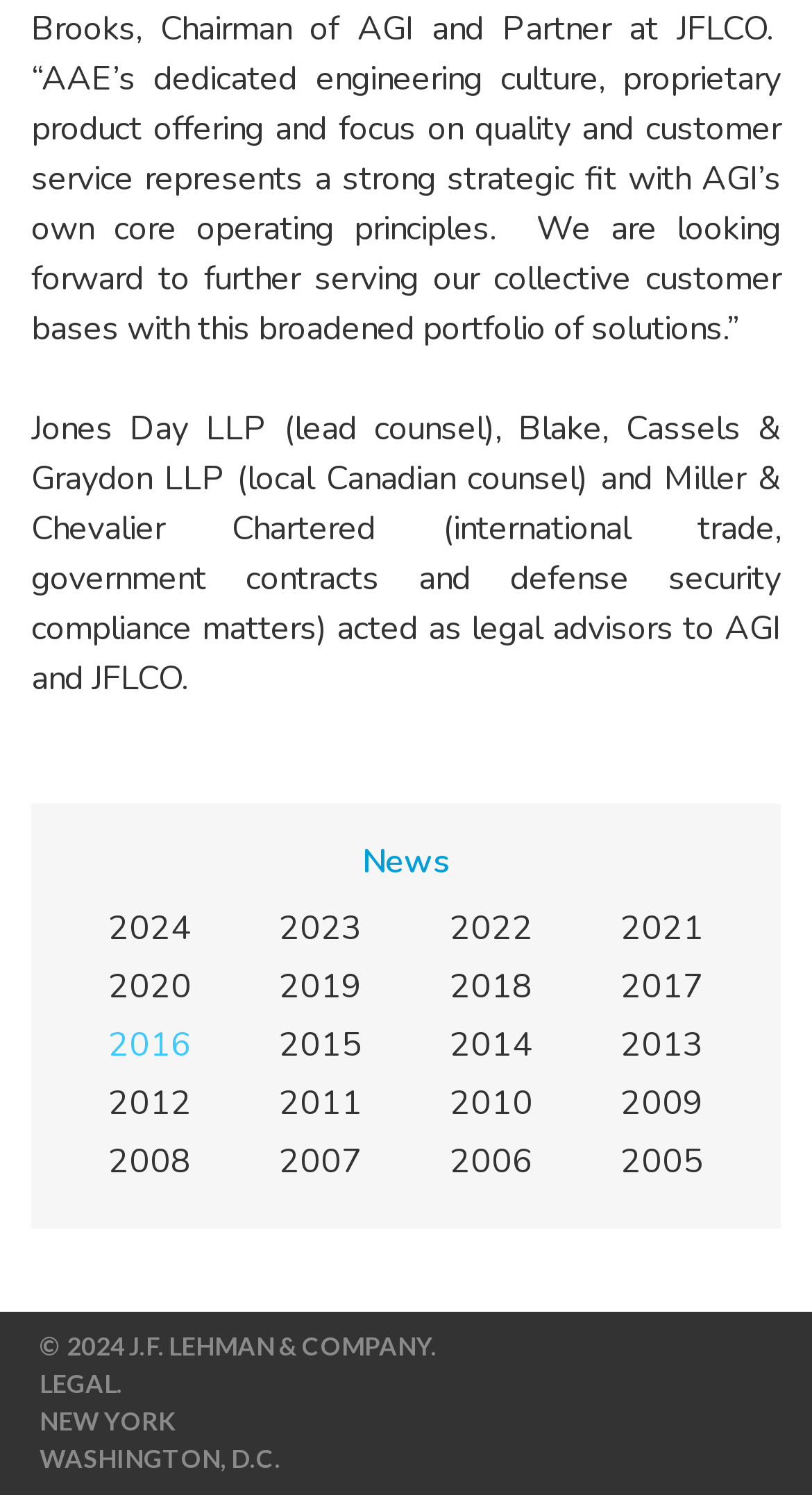Using the information in the image, could you please answer the following question in detail:
What type of legal matters did Miller & Chevalier Chartered advise on?

The webpage mentions that Miller & Chevalier Chartered acted as legal advisors to AGI and JFLCO on international trade, government contracts, and defense security compliance matters. This information is obtained from the StaticText element with ID 127.